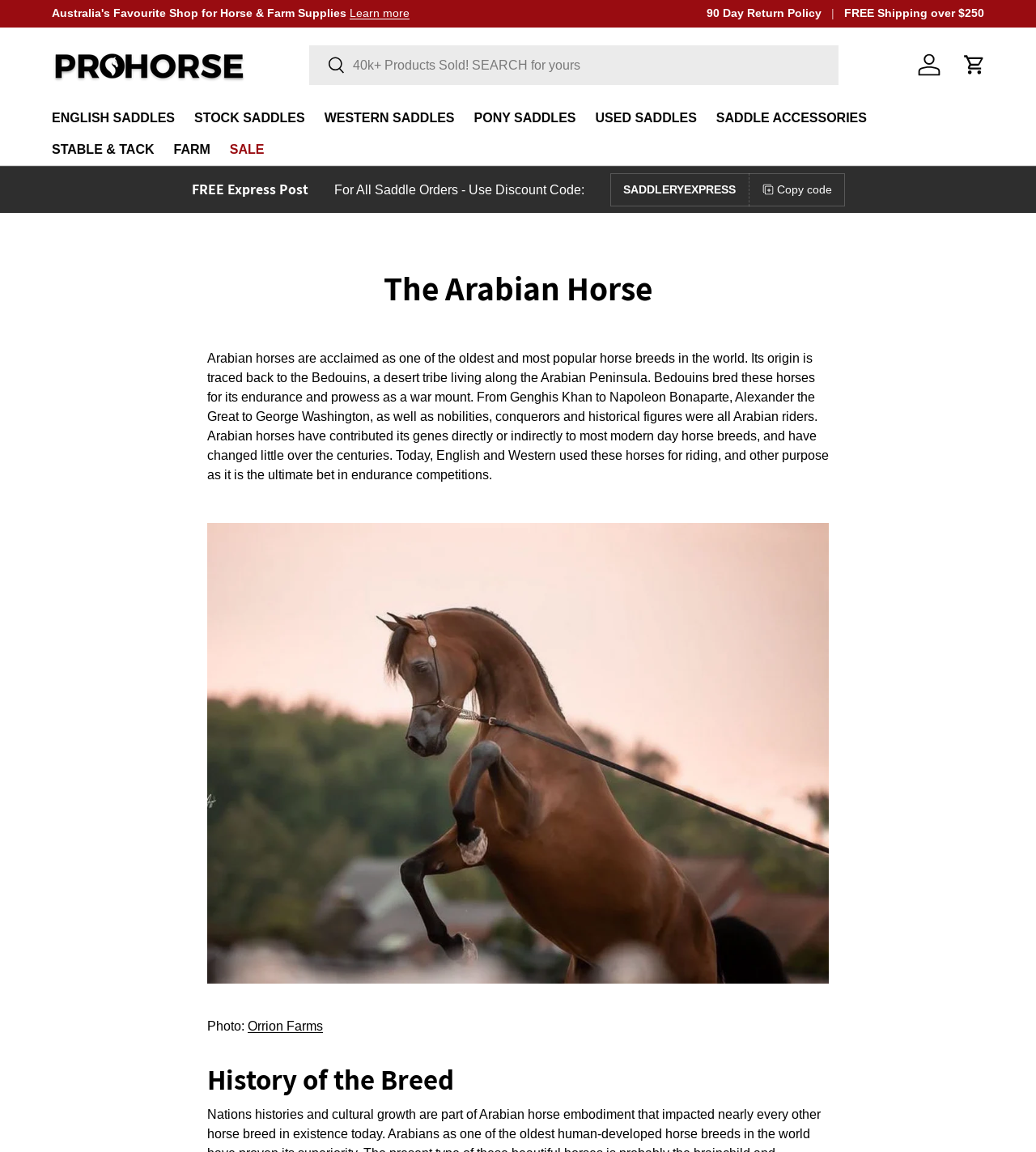What is the purpose of the 'Copy code' button?
Answer with a single word or phrase by referring to the visual content.

To copy a discount code